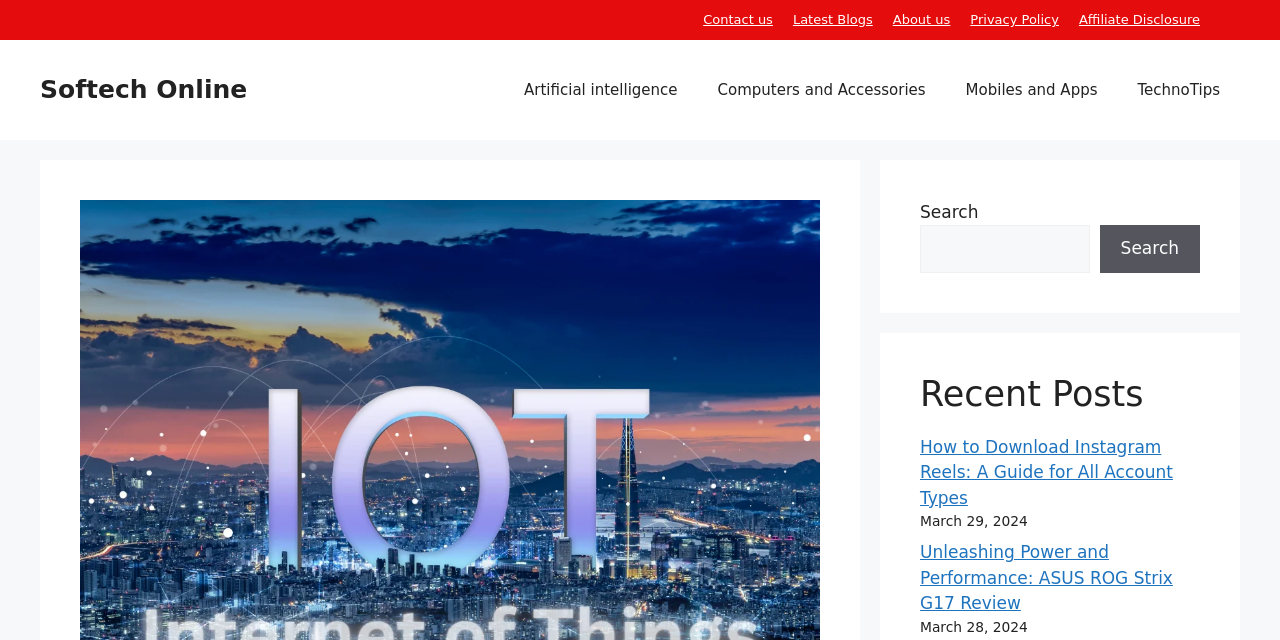Provide a short answer to the following question with just one word or phrase: Is there a search function on the webpage?

Yes